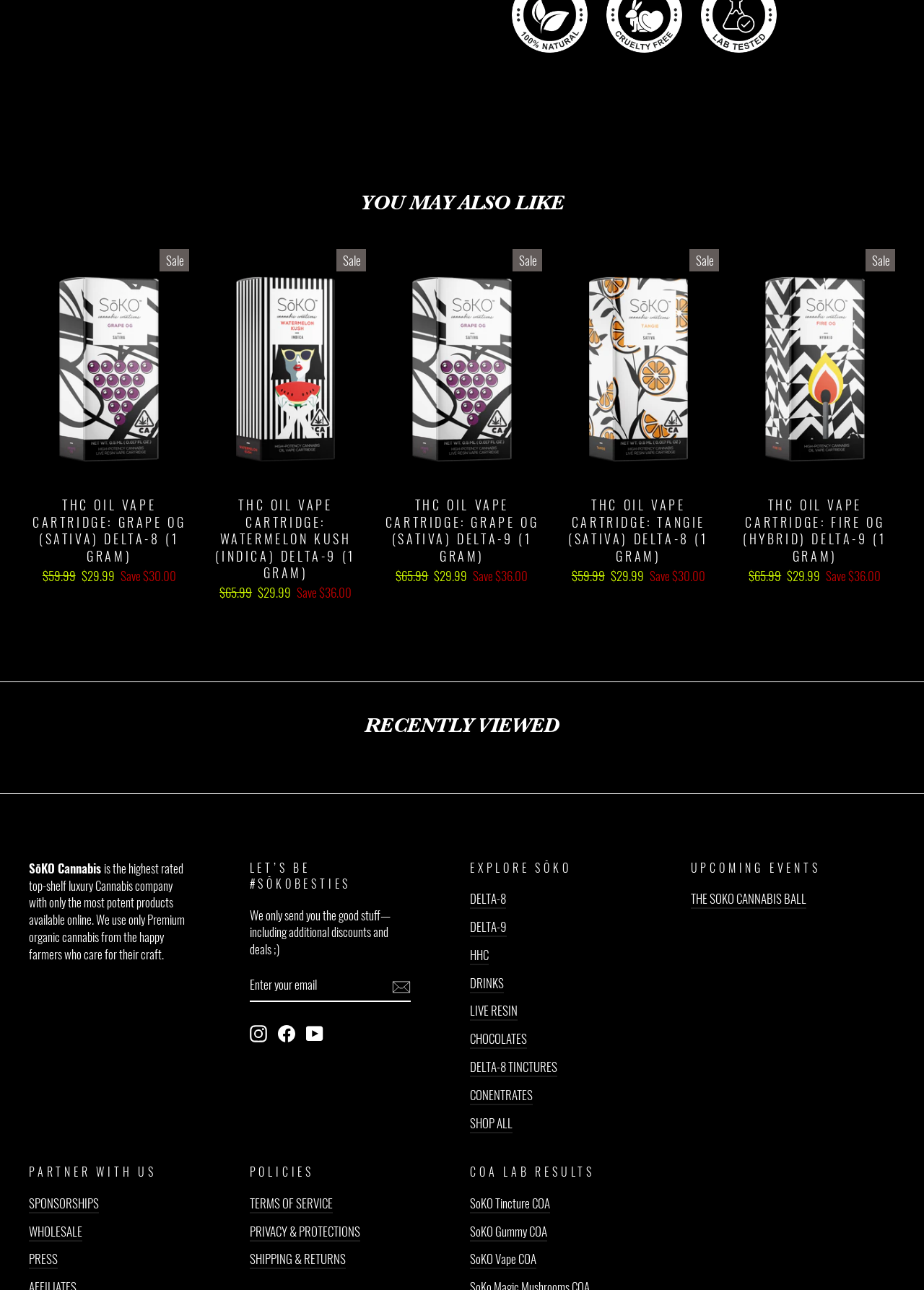Respond with a single word or phrase:
How many social media links are there?

3